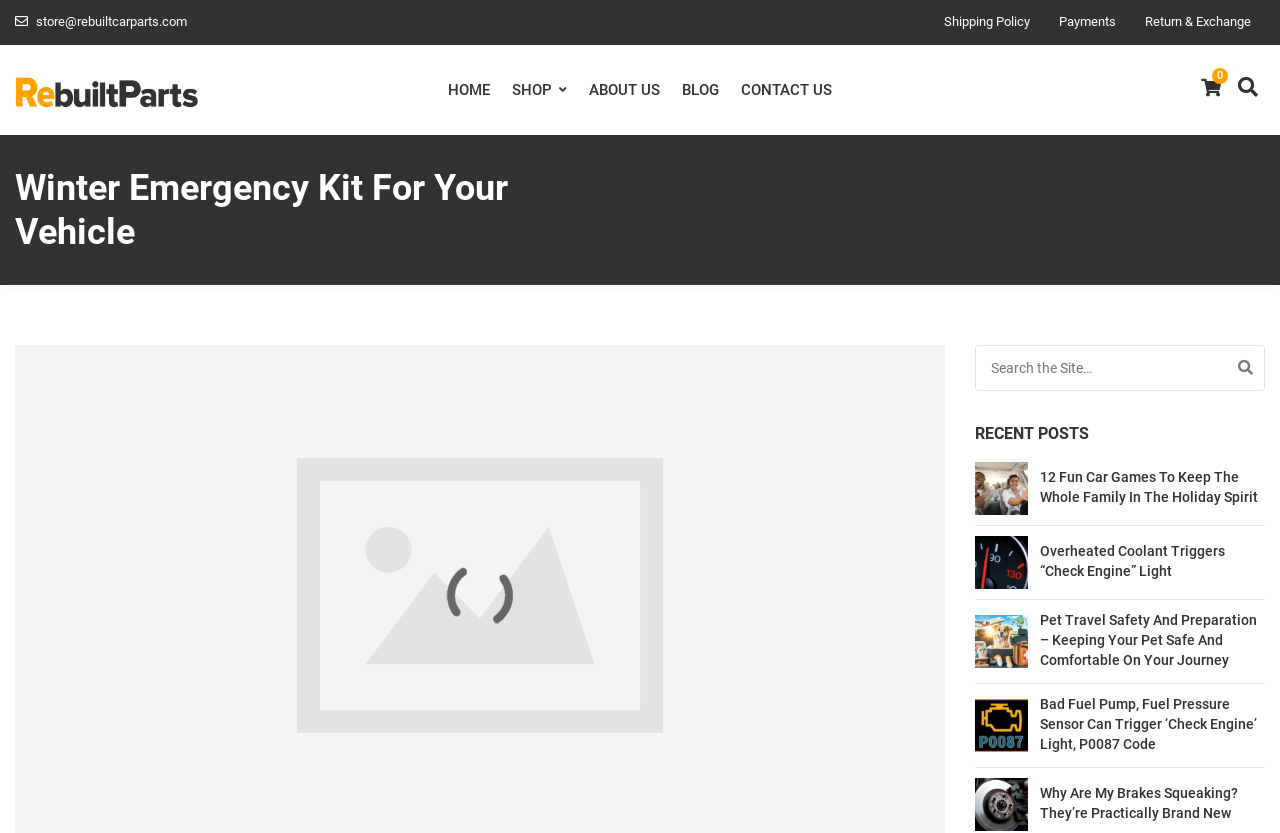Locate the coordinates of the bounding box for the clickable region that fulfills this instruction: "Read the blog post '12 Fun Car Games To Keep The Whole Family In The Holiday Spirit'".

[0.812, 0.56, 0.988, 0.608]